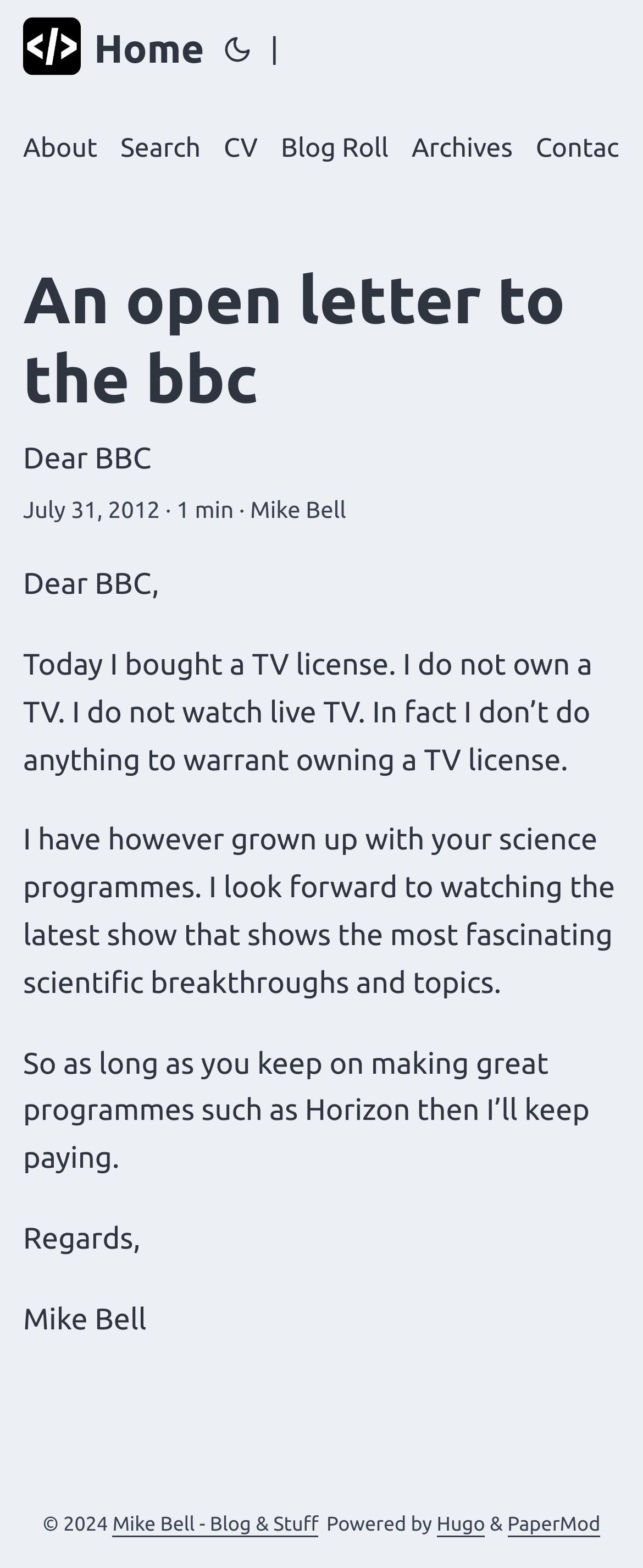Find the coordinates for the bounding box of the element with this description: "Sign in".

None